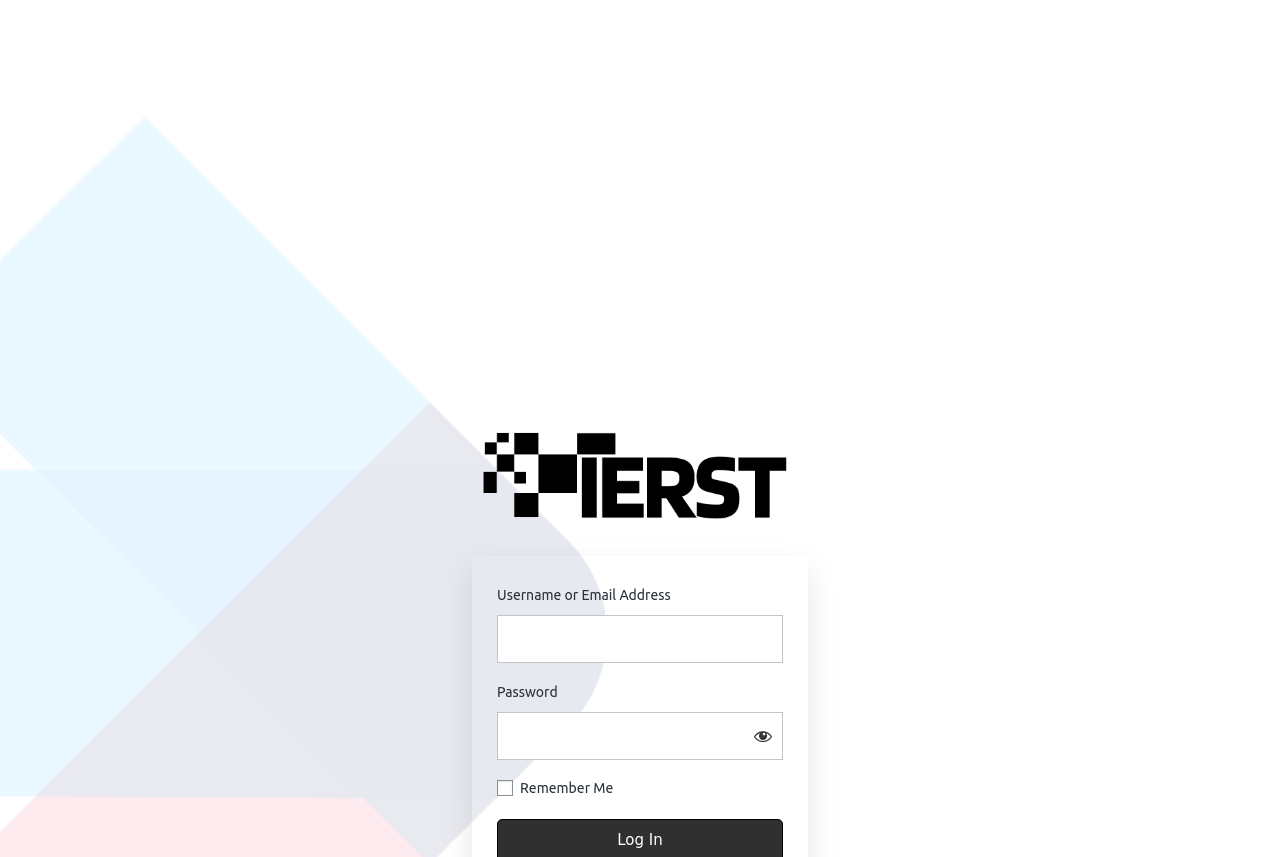Locate the bounding box of the UI element described in the following text: "07967 193 587".

None